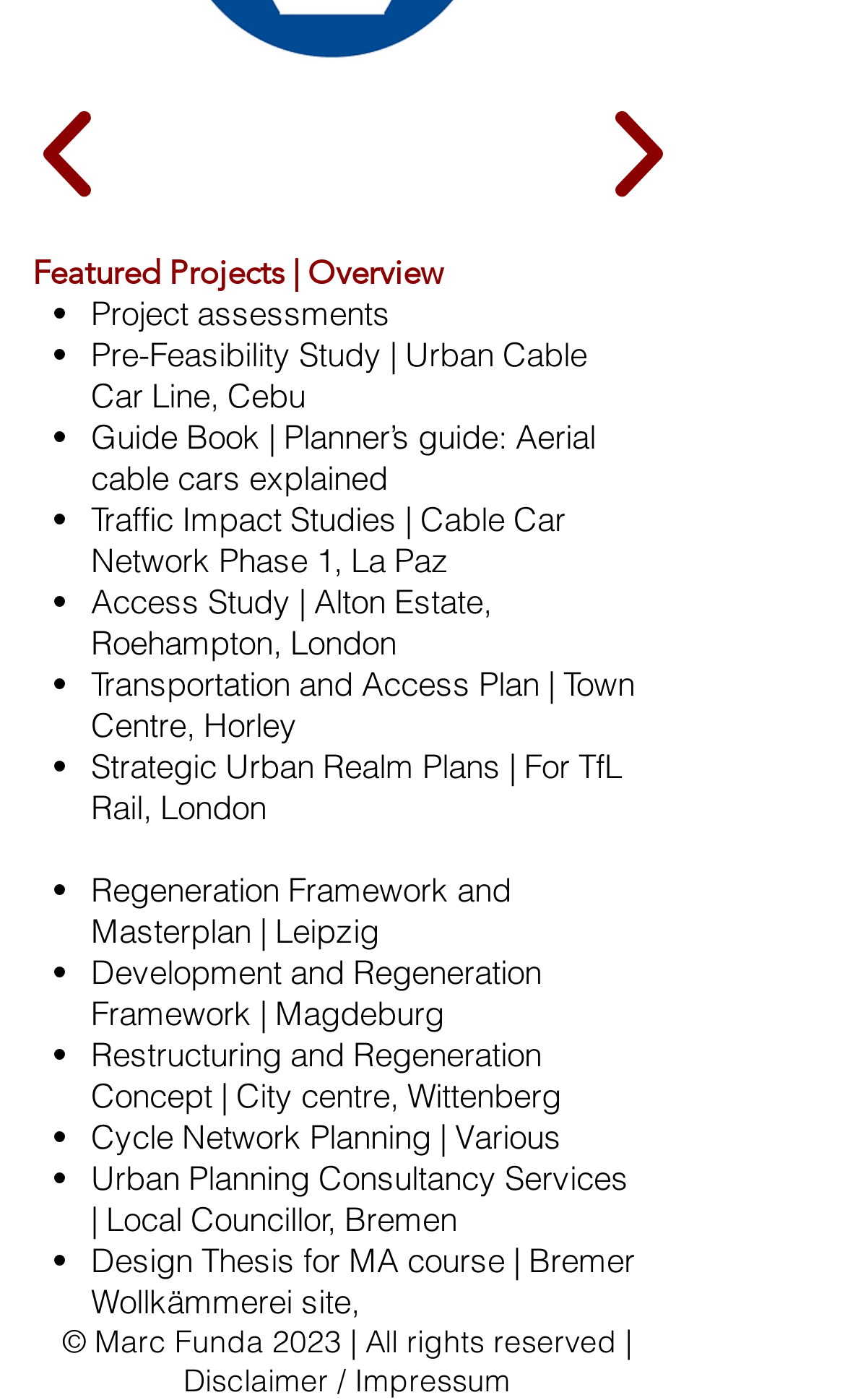Find the bounding box coordinates of the clickable area that will achieve the following instruction: "View featured projects".

[0.038, 0.18, 0.756, 0.209]